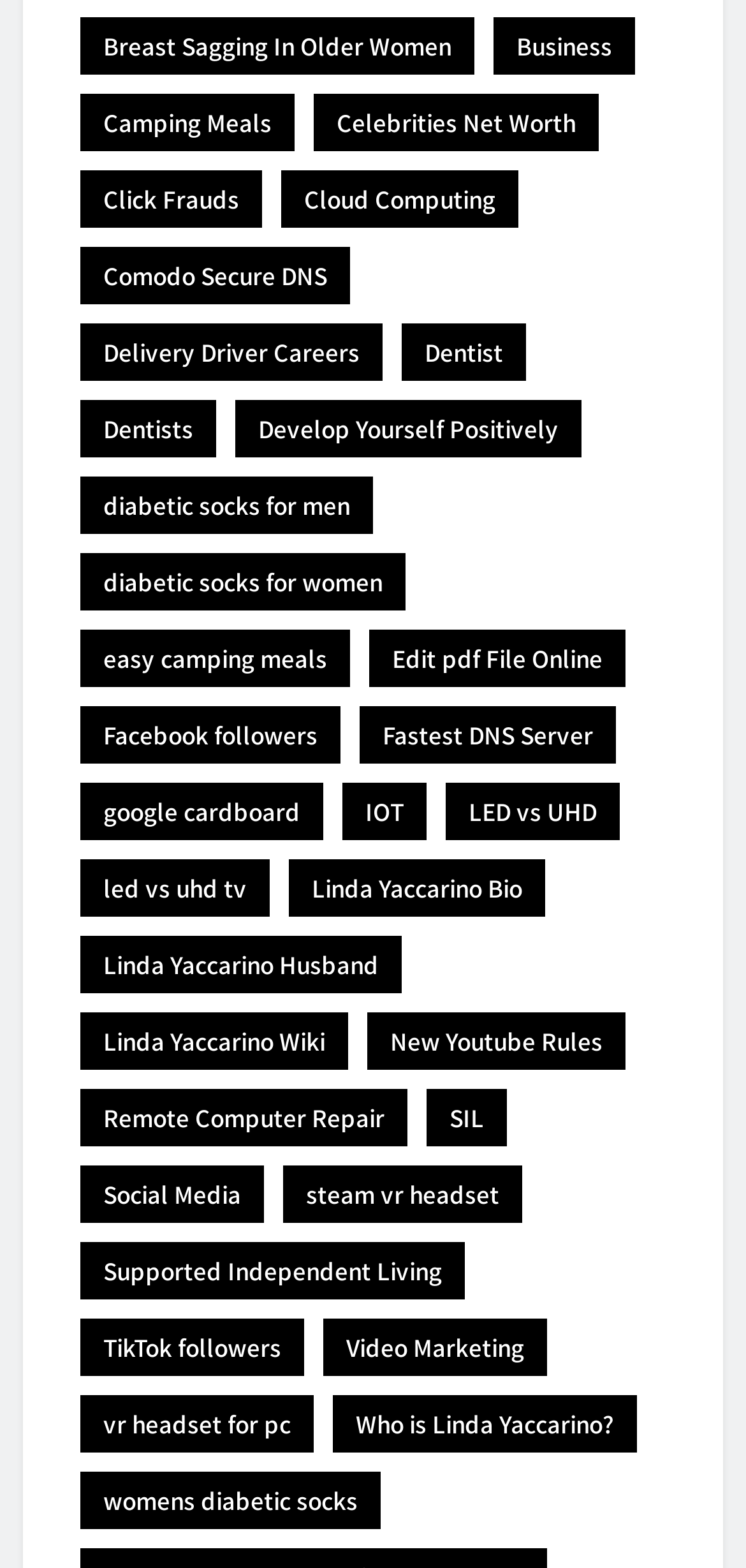Use a single word or phrase to answer the question:
What is the topic of the first link?

Breast Sagging In Older Women